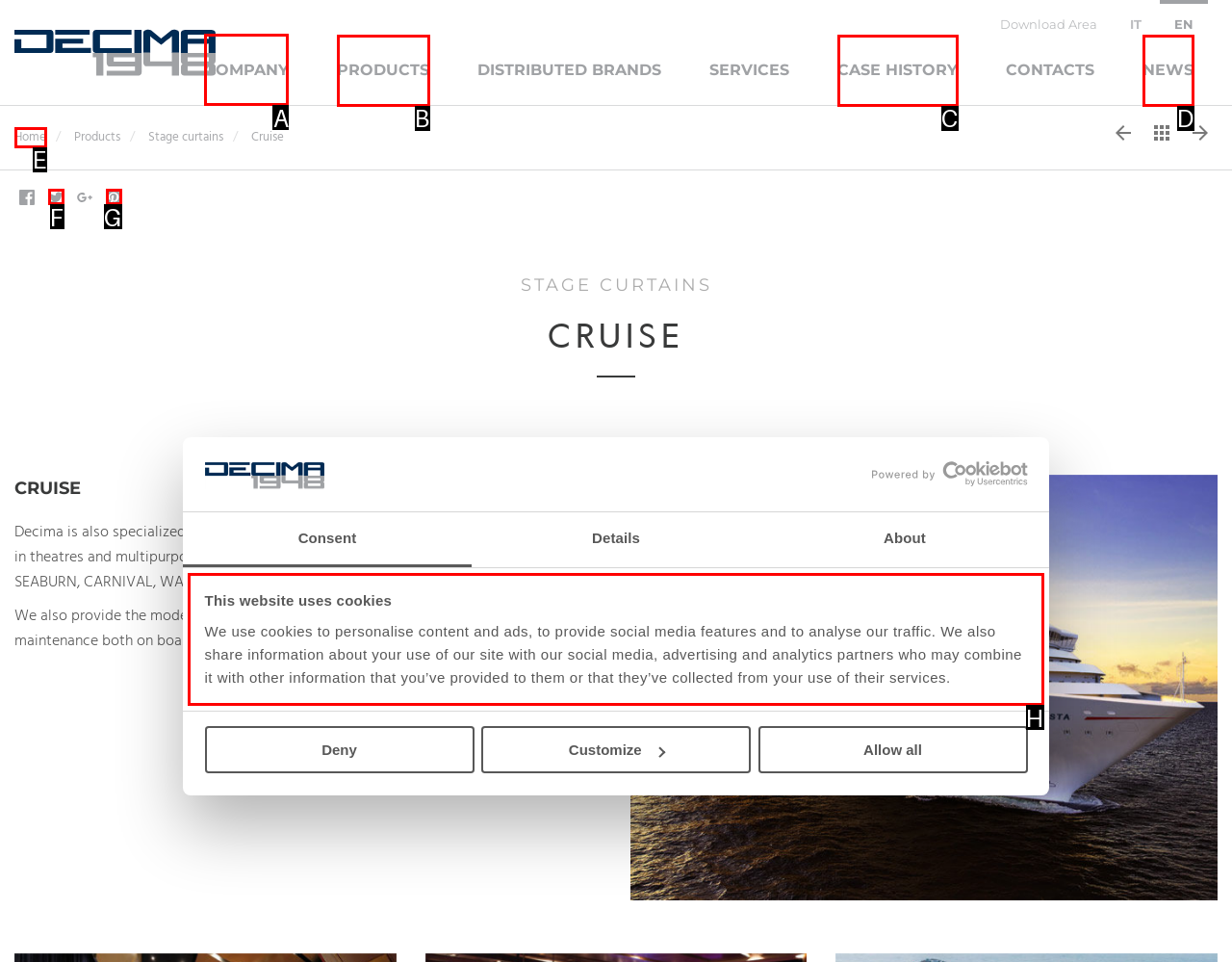To execute the task: Click the 'COMPANY' link, which one of the highlighted HTML elements should be clicked? Answer with the option's letter from the choices provided.

A